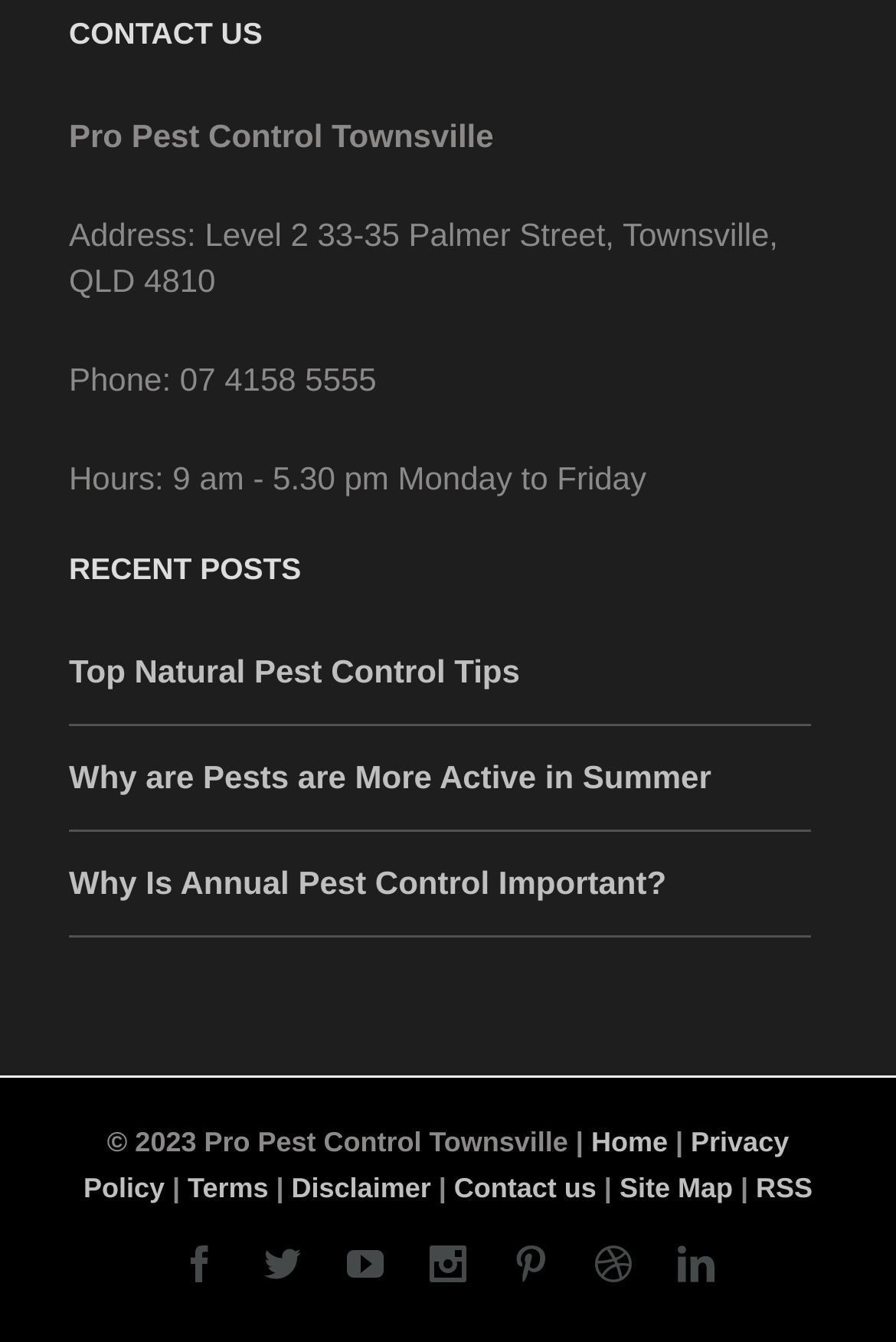Locate the bounding box coordinates of the area you need to click to fulfill this instruction: 'go to home page'. The coordinates must be in the form of four float numbers ranging from 0 to 1: [left, top, right, bottom].

[0.66, 0.84, 0.745, 0.864]